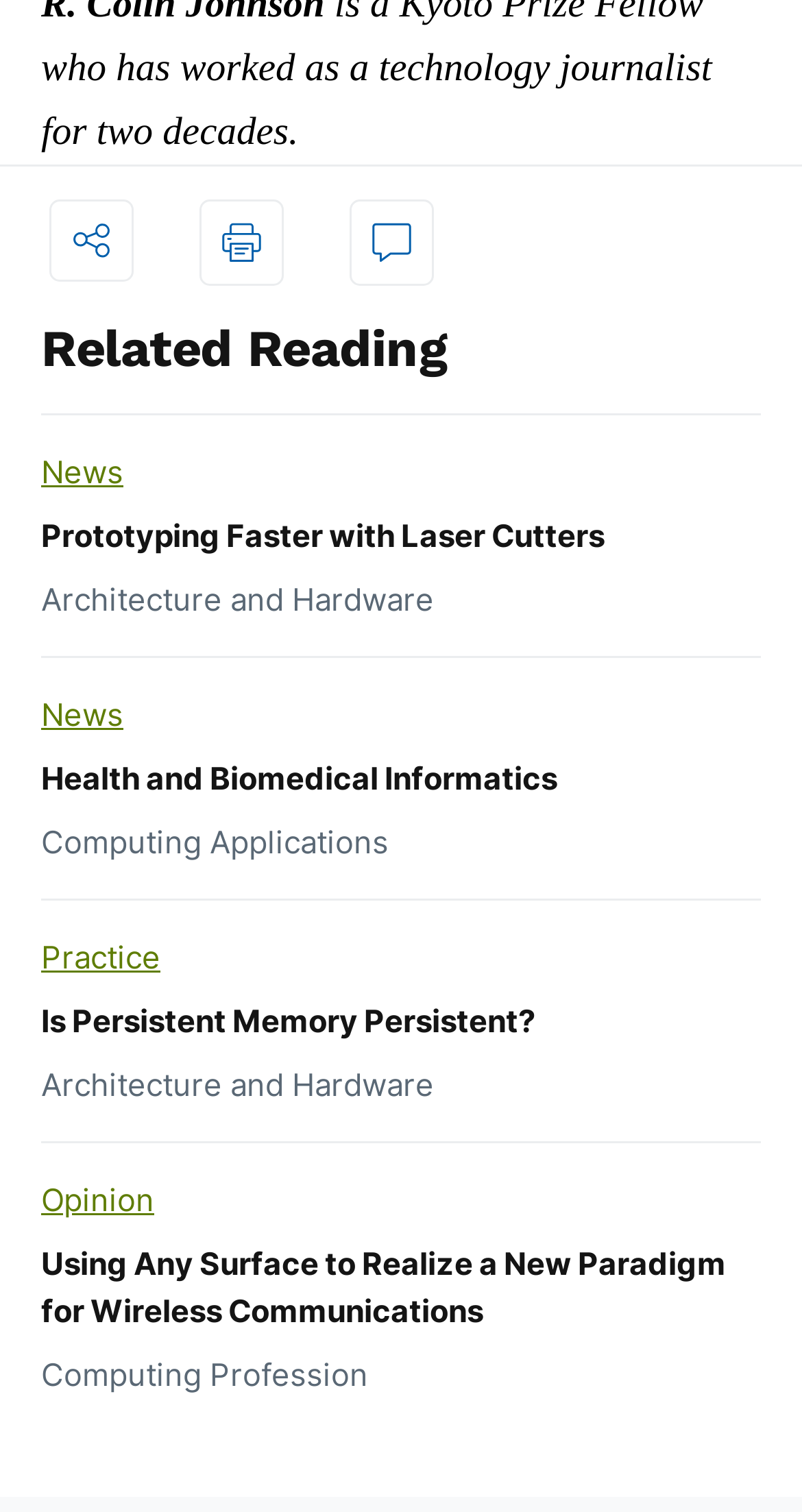Determine the coordinates of the bounding box that should be clicked to complete the instruction: "read related reading". The coordinates should be represented by four float numbers between 0 and 1: [left, top, right, bottom].

[0.051, 0.211, 0.949, 0.252]